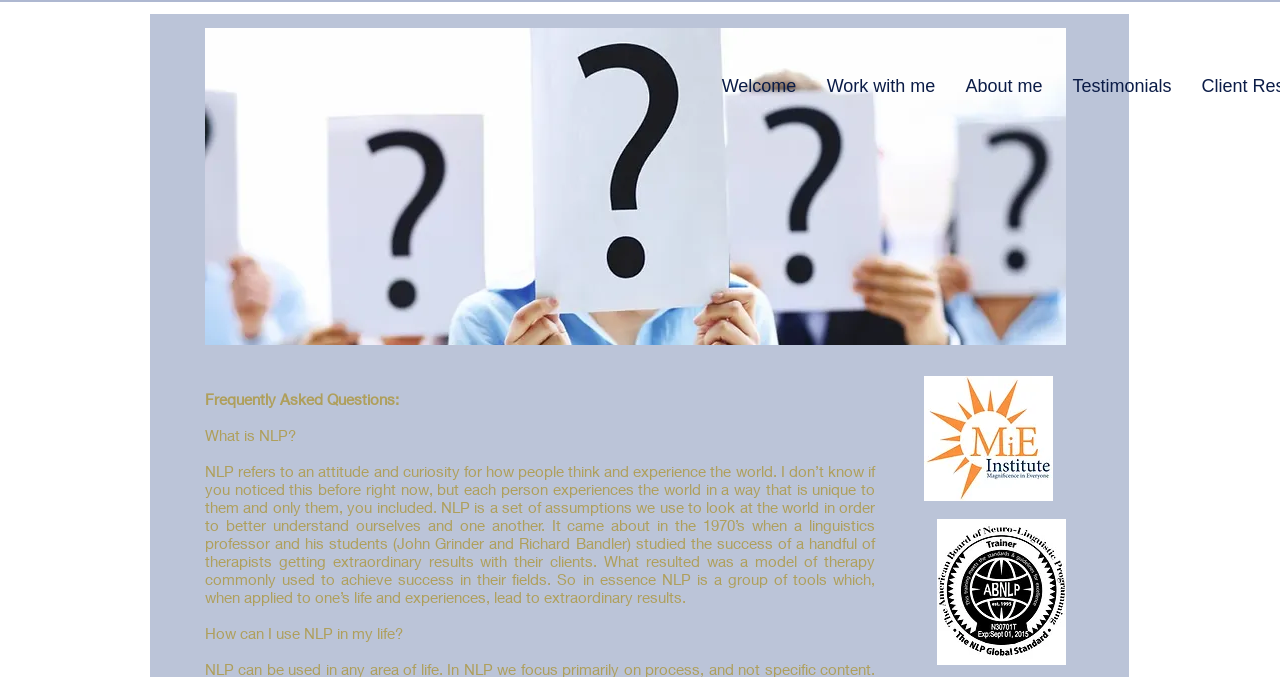Provide a one-word or short-phrase response to the question:
How many links are in the top navigation bar?

4